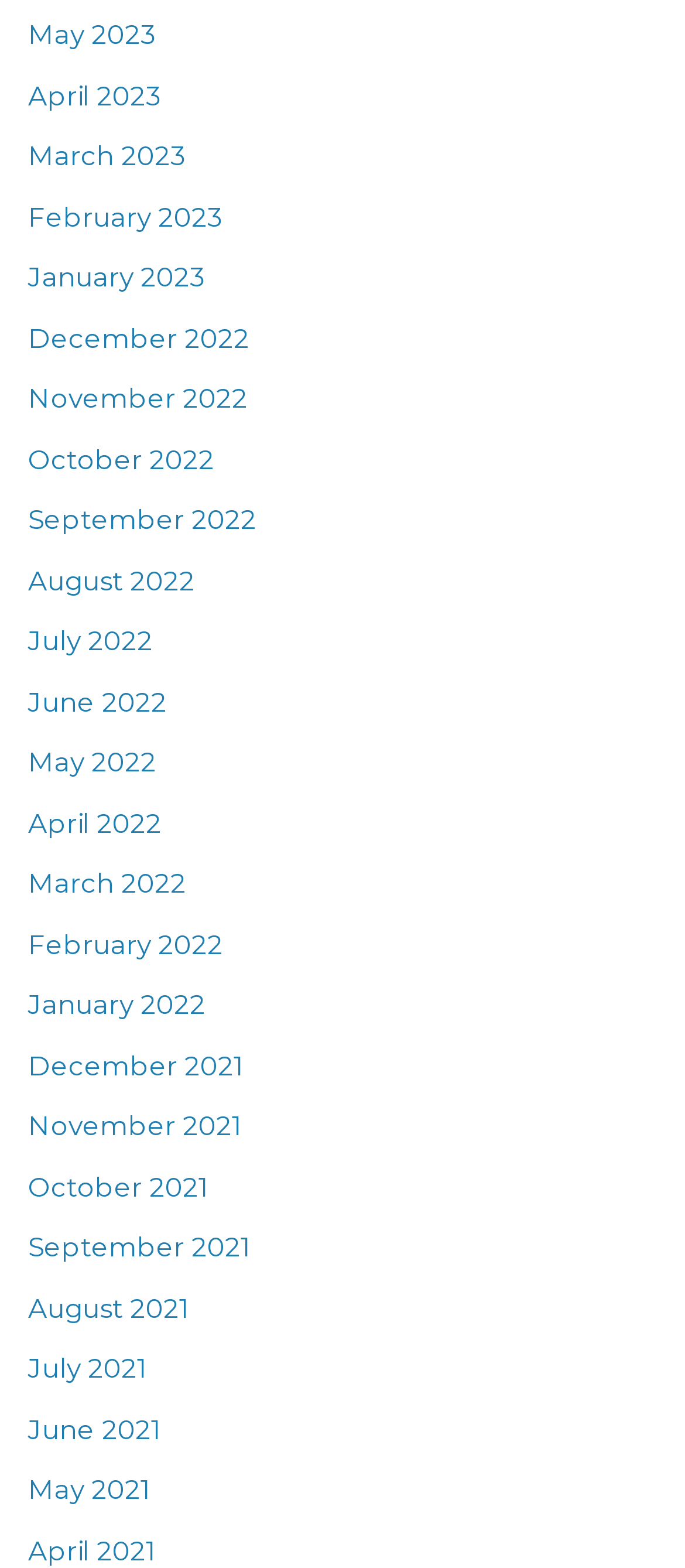Please locate the bounding box coordinates of the element's region that needs to be clicked to follow the instruction: "Browse December 2021". The bounding box coordinates should be provided as four float numbers between 0 and 1, i.e., [left, top, right, bottom].

[0.041, 0.669, 0.356, 0.69]